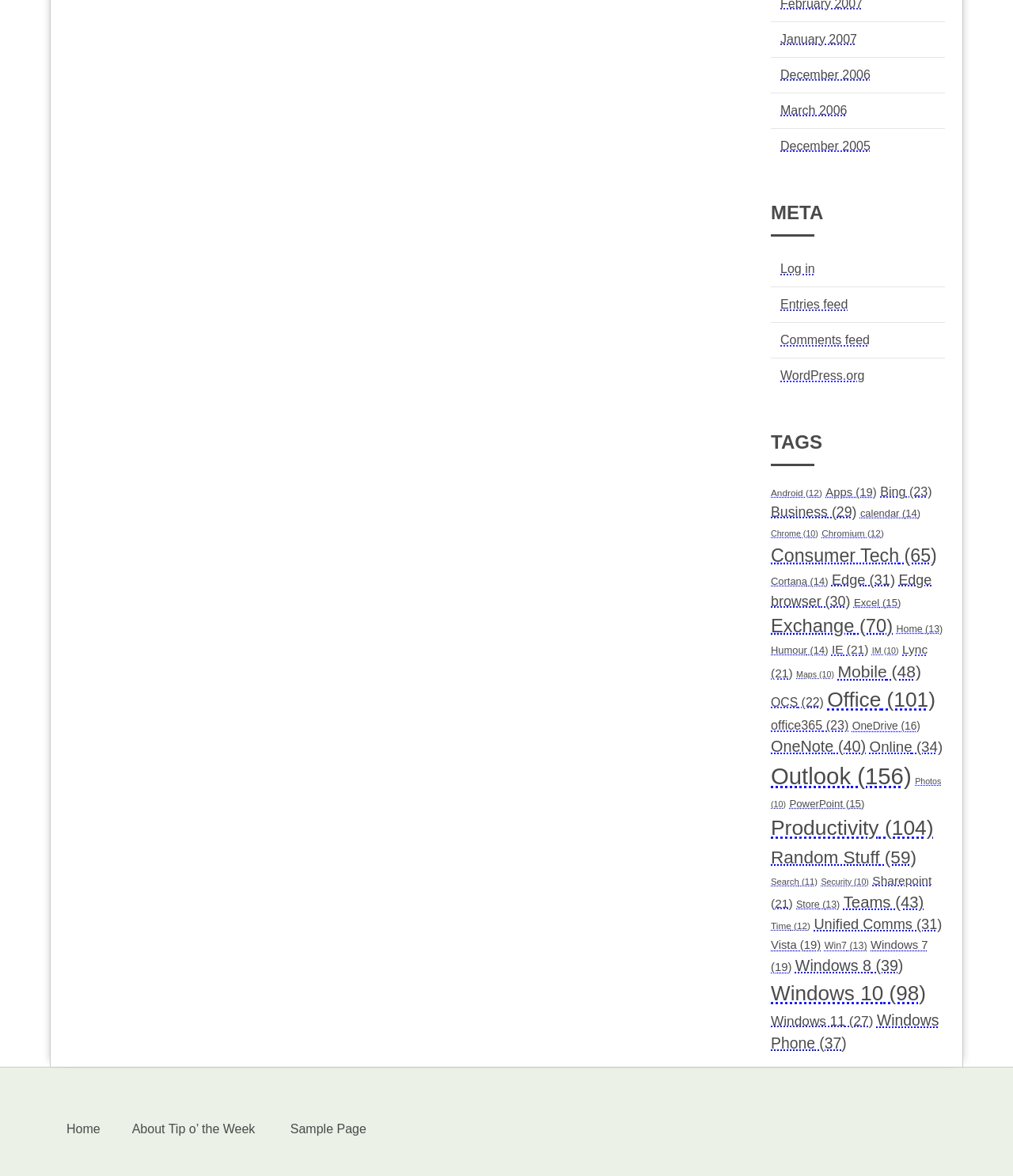Respond with a single word or phrase:
What is the tag with the most items?

Outlook